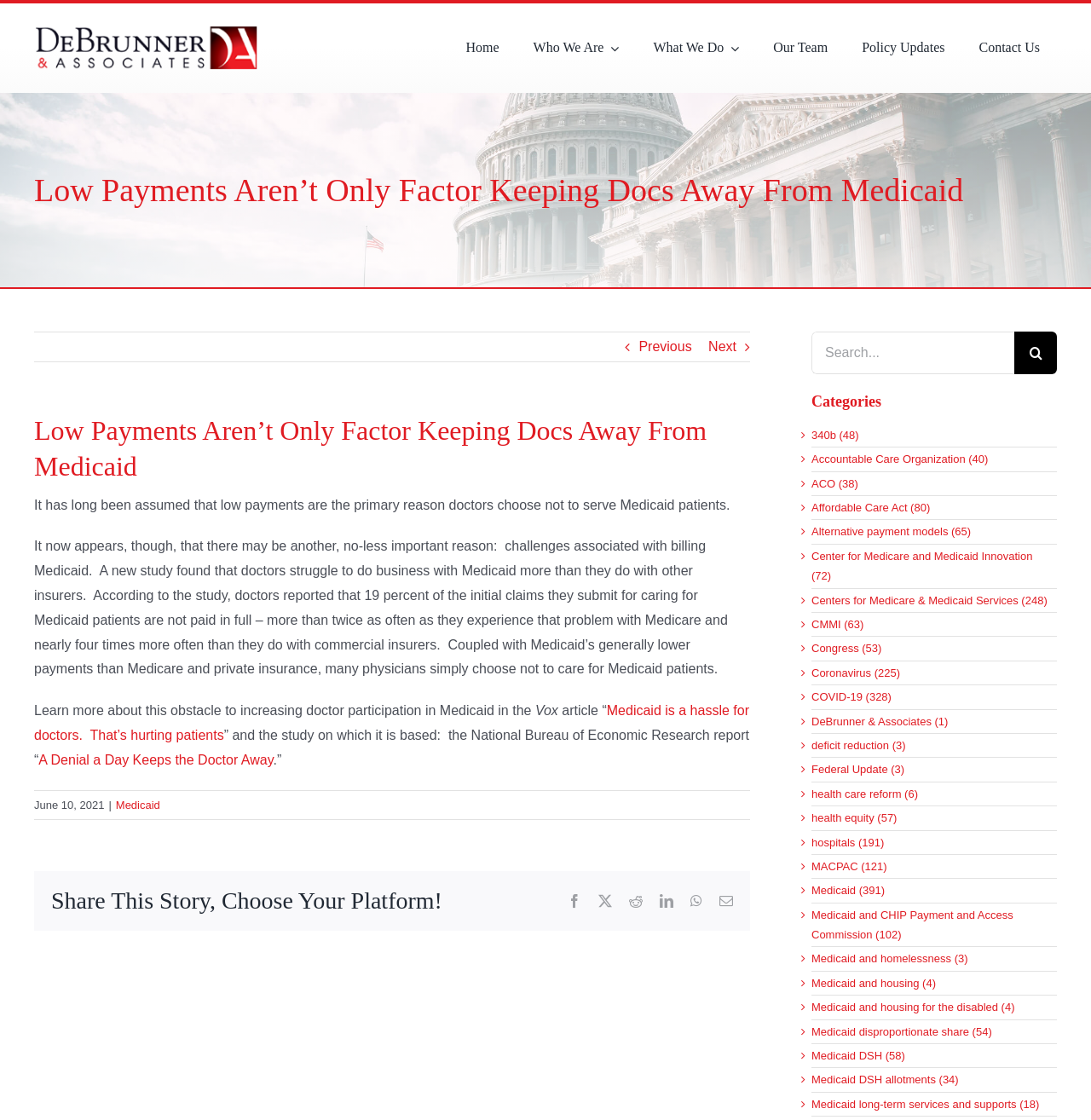What is the name of the company logo?
Look at the image and provide a detailed response to the question.

The logo is located at the top left corner of the webpage, and it is an image with the text 'DeBrunner & Associates'.